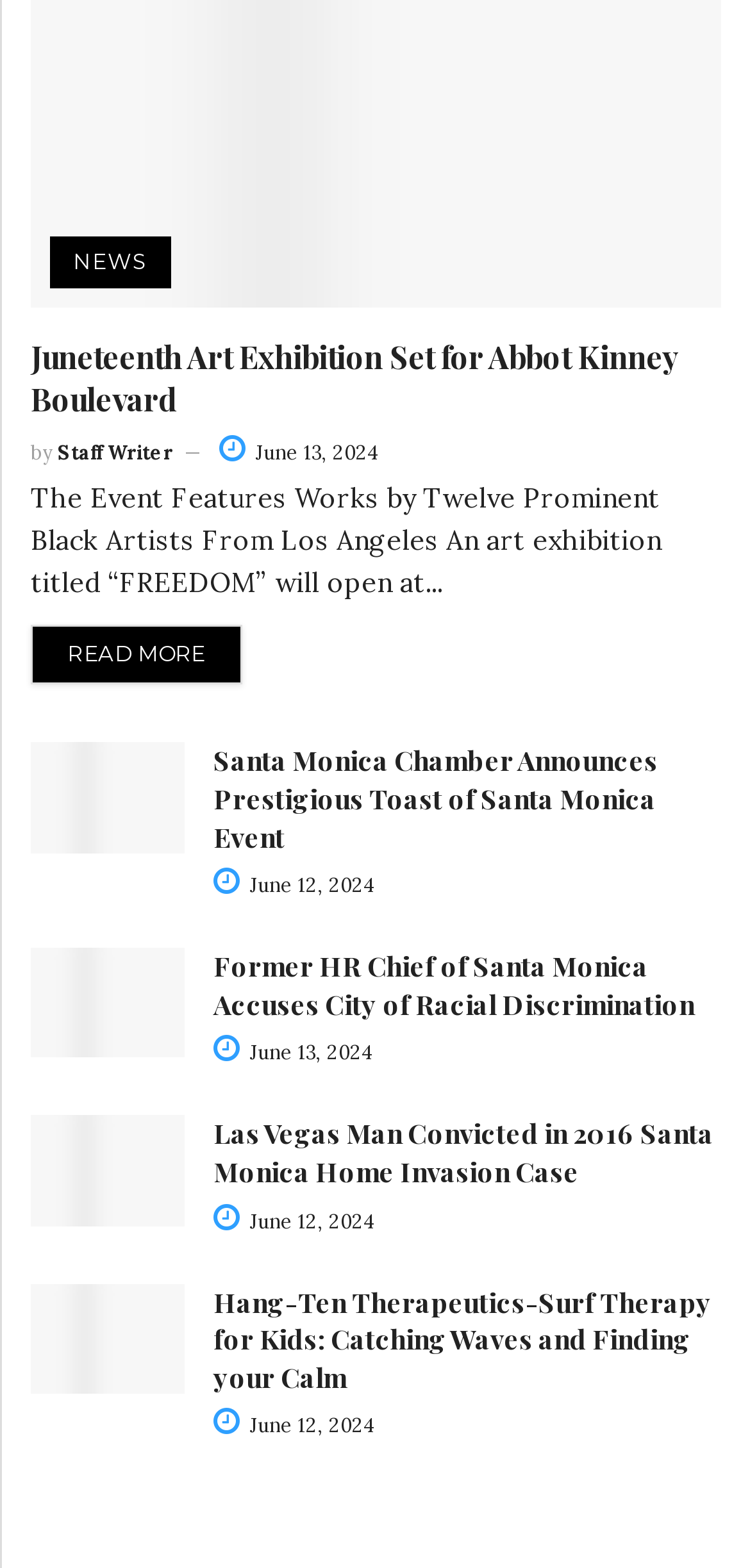Who is the author of the second article?
Using the image, answer in one word or phrase.

Staff Writer